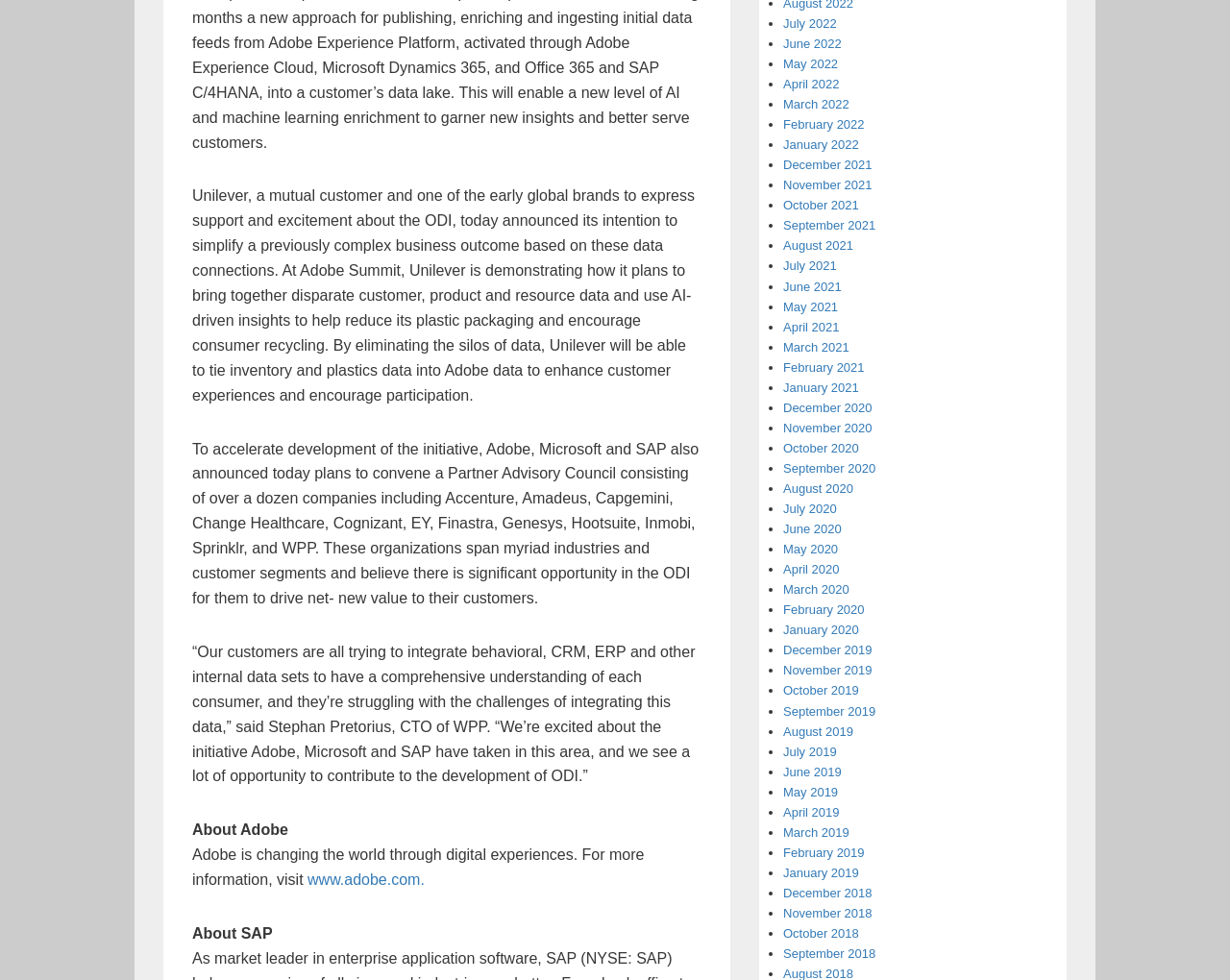What is the purpose of the ODI initiative? Observe the screenshot and provide a one-word or short phrase answer.

Integrate behavioral, CRM, ERP data